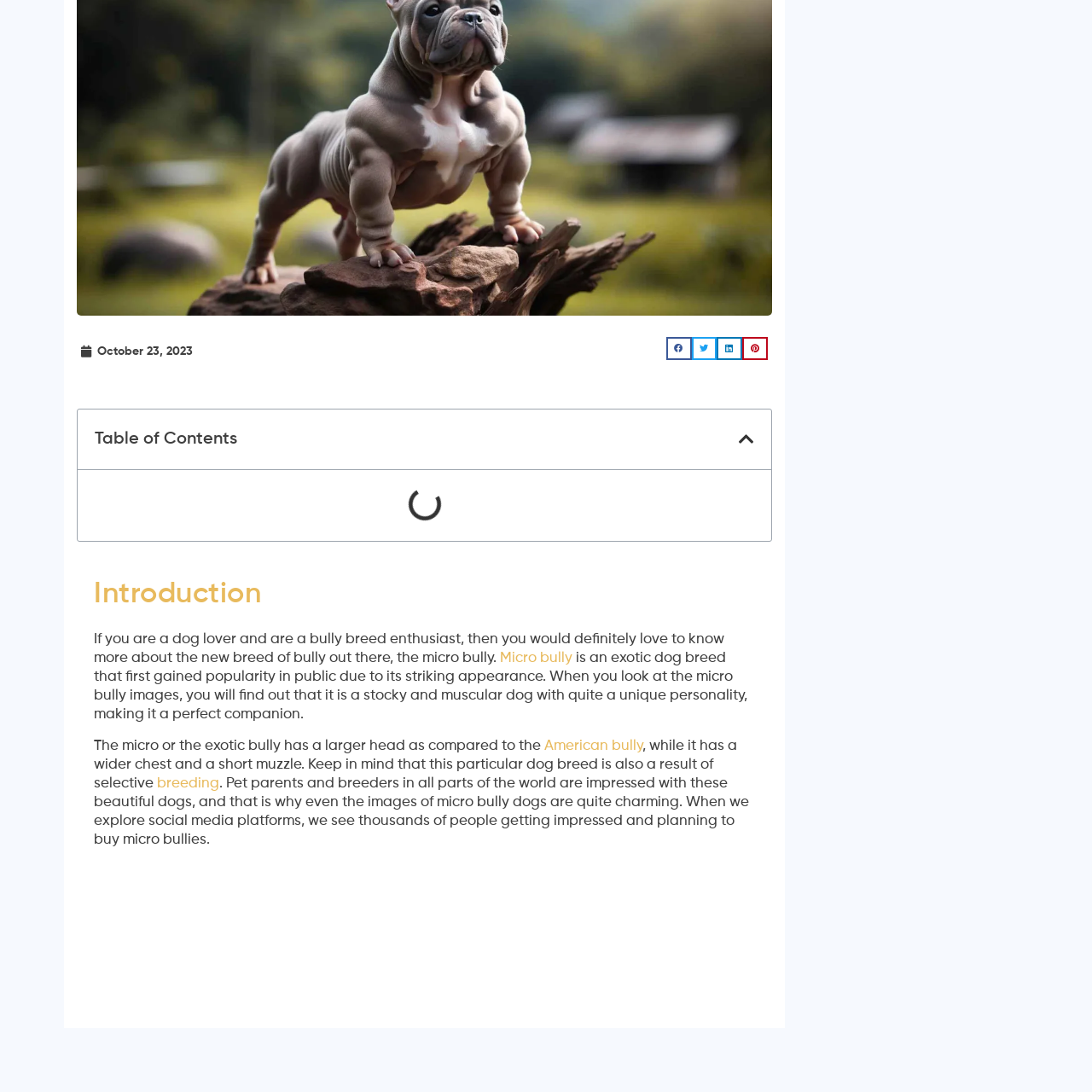Generate an elaborate caption for the image highlighted within the red boundary.

This image presents a side-by-side comparison of two distinct dog breeds: the Shorty Bull and the Micro Bully. Each dog is depicted in profile, enabling viewers to appreciate their unique facial features and physical characteristics. The backdrop is neutral, emphasizing the dogs themselves. This visual representation aims to highlight the contrasts and similarities between the two breeds, aiding dog enthusiasts in understanding their respective traits. This comparison is particularly relevant for those contemplating which breed might best suit their lifestyle, as well as for breeders and pet owners interested in the nuances of each breed's appearance.